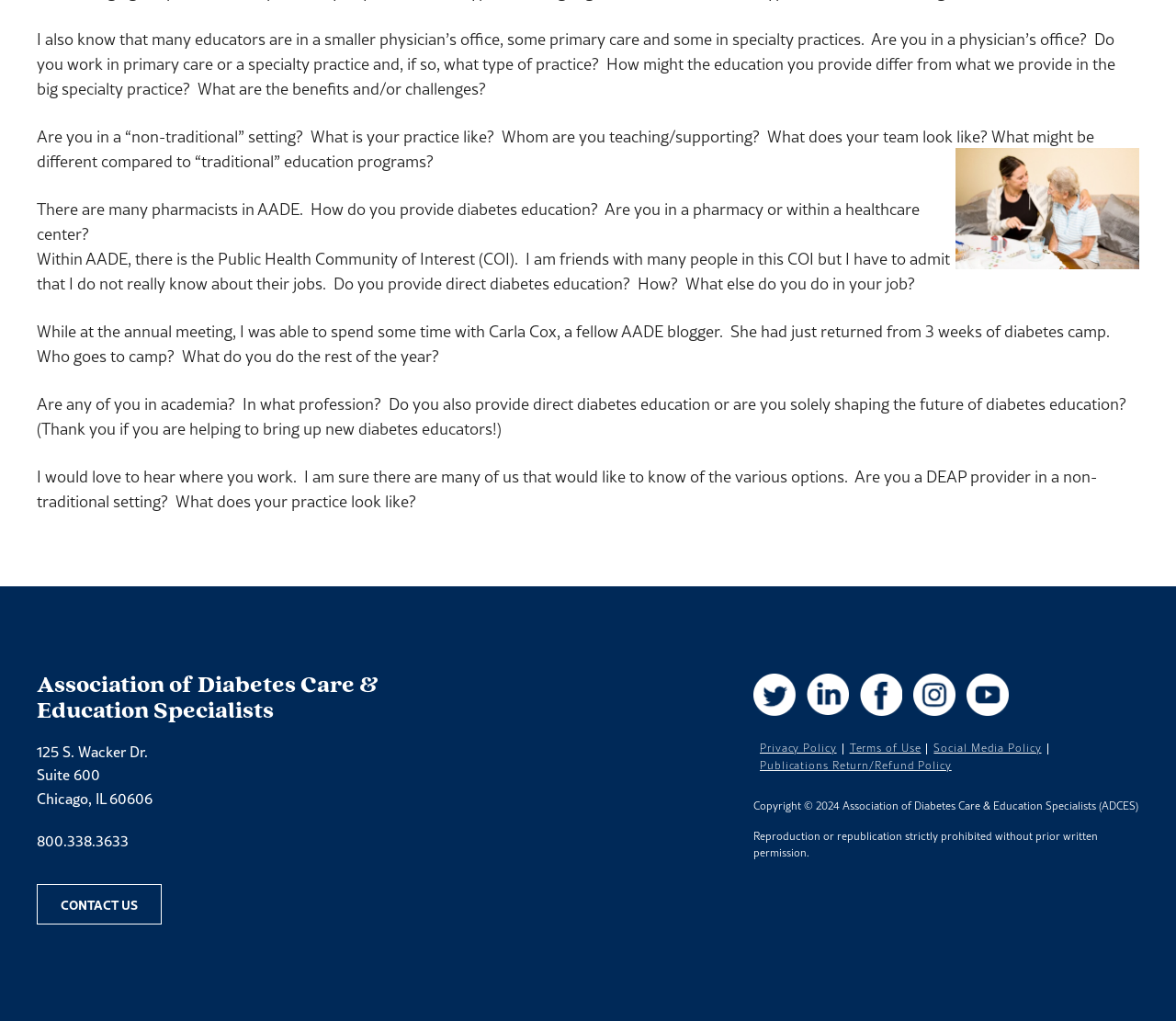Provide a single word or phrase to answer the given question: 
What is the phone number of the organization?

800.338.3633